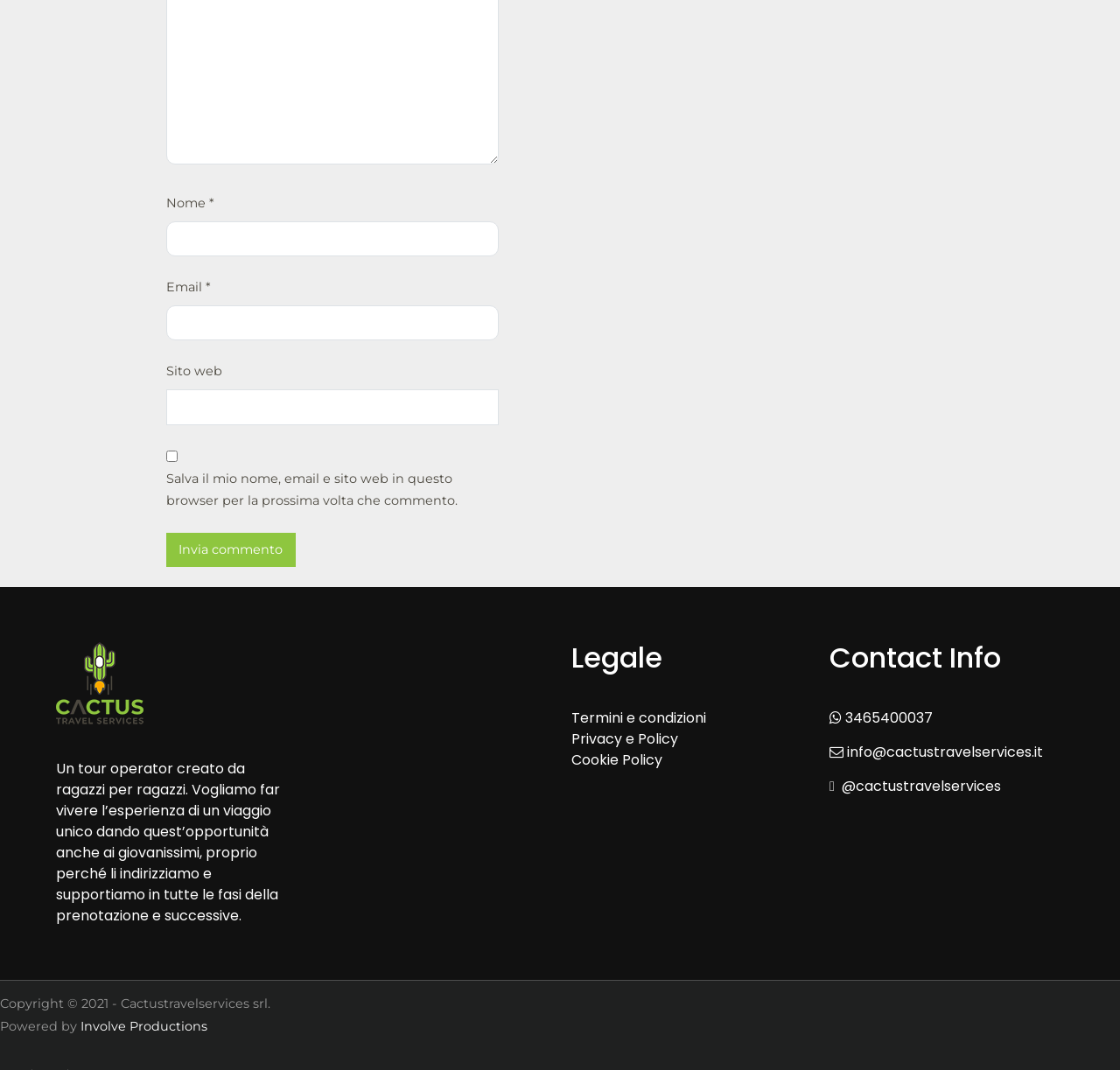What type of business is Cactustravelservices?
Based on the screenshot, answer the question with a single word or phrase.

Tour operator